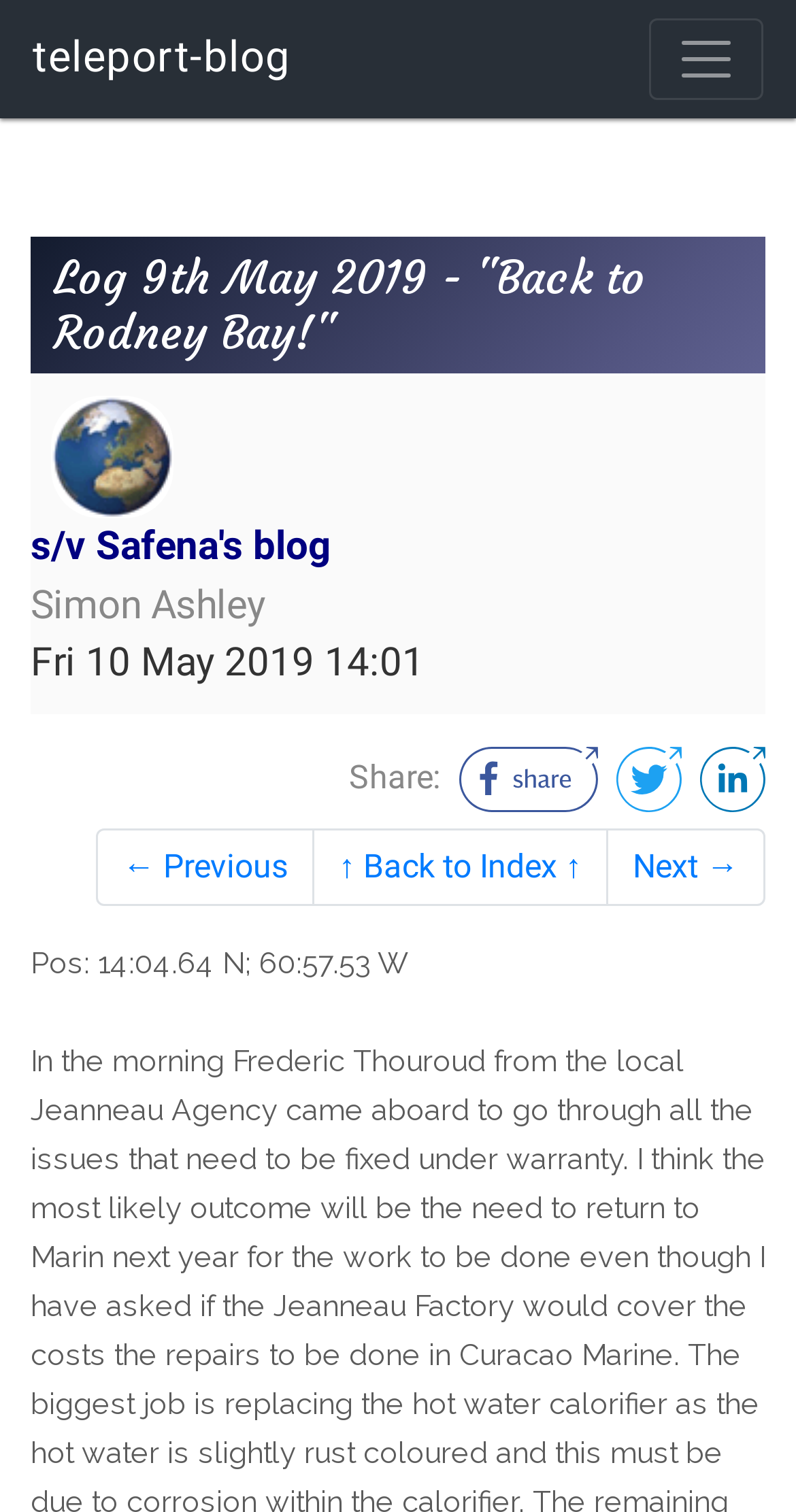Find the bounding box of the UI element described as: "parent_node: Share:". The bounding box coordinates should be given as four float values between 0 and 1, i.e., [left, top, right, bottom].

[0.879, 0.501, 0.962, 0.526]